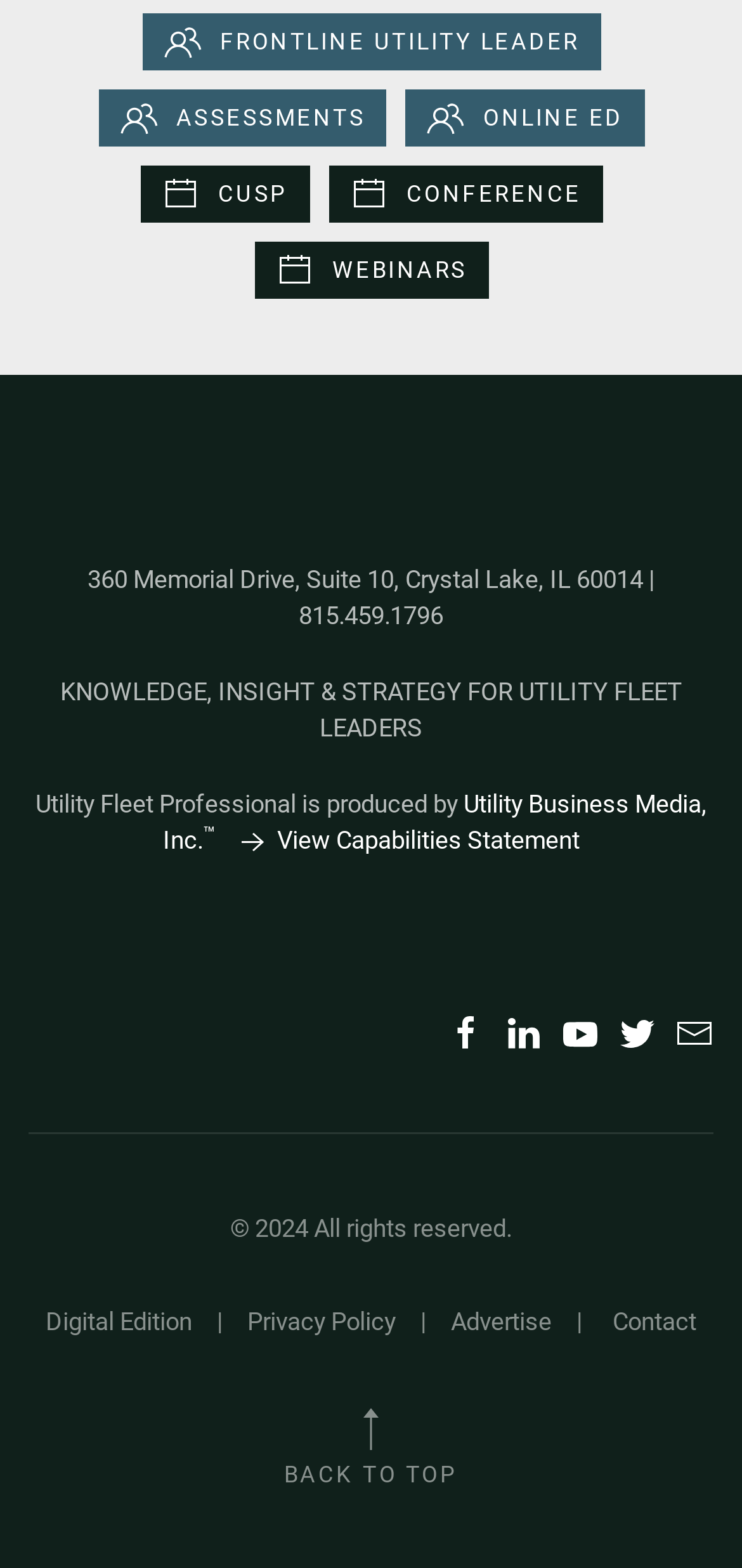Determine the bounding box coordinates for the area you should click to complete the following instruction: "Contact us".

[0.826, 0.834, 0.938, 0.853]